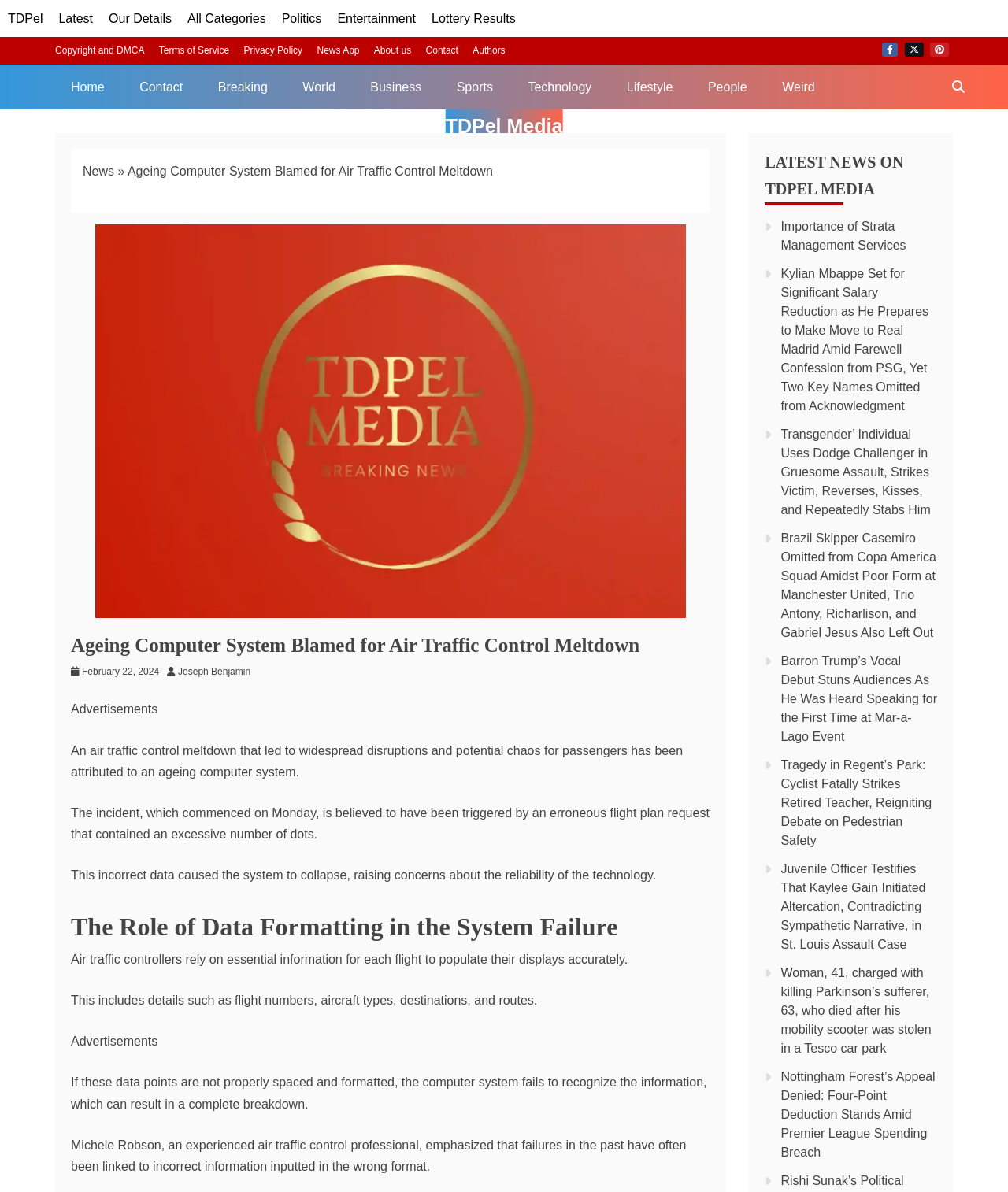Determine the bounding box coordinates of the section to be clicked to follow the instruction: "Check the 'Terms of Service'". The coordinates should be given as four float numbers between 0 and 1, formatted as [left, top, right, bottom].

[0.158, 0.038, 0.227, 0.047]